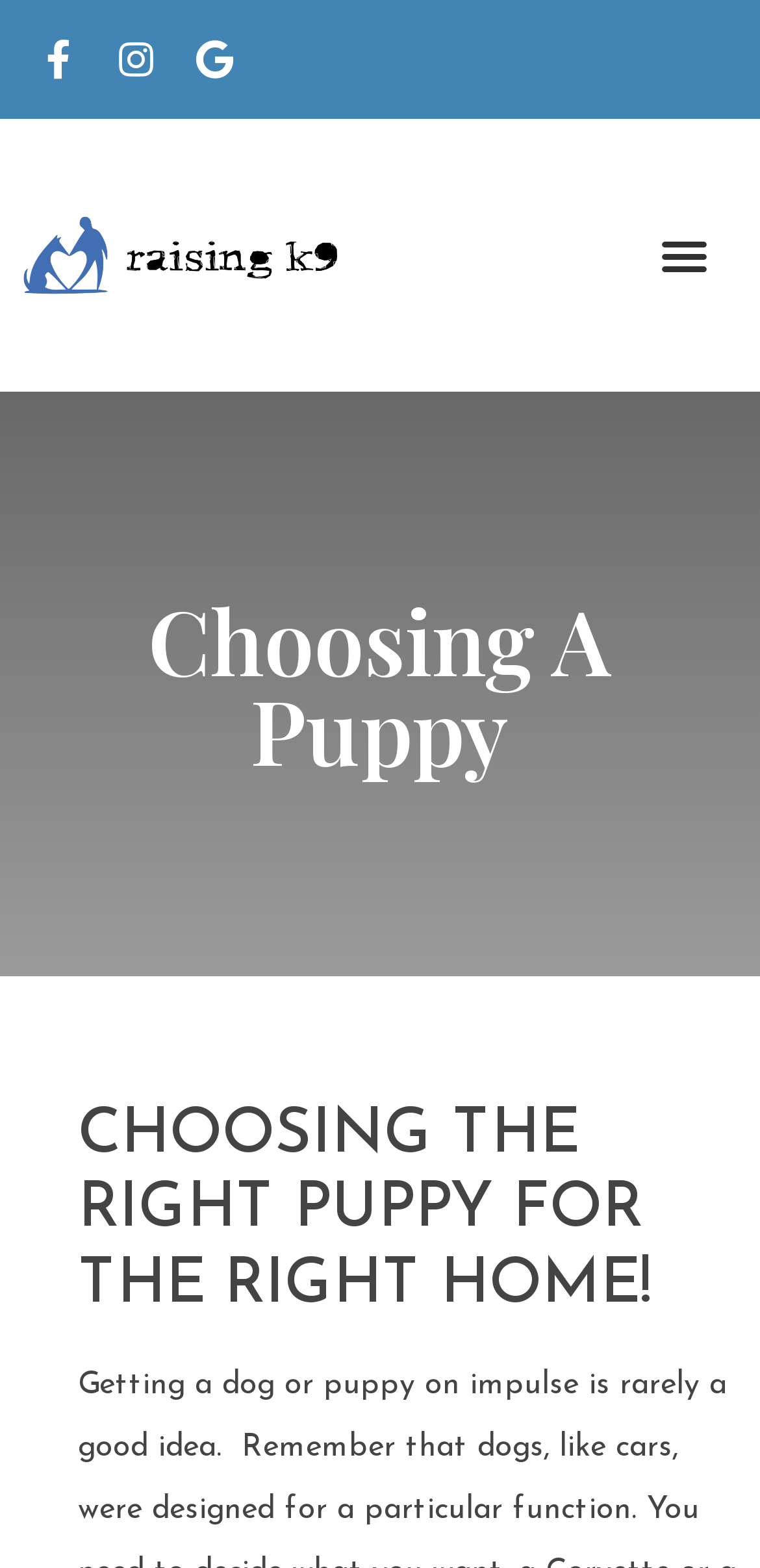Is the website related to dog training?
Using the image as a reference, answer the question in detail.

The root element of the webpage is titled 'Choosing a Puppy - Raising K-9 Dog Training', which implies that the website is related to dog training, specifically focusing on raising puppies.